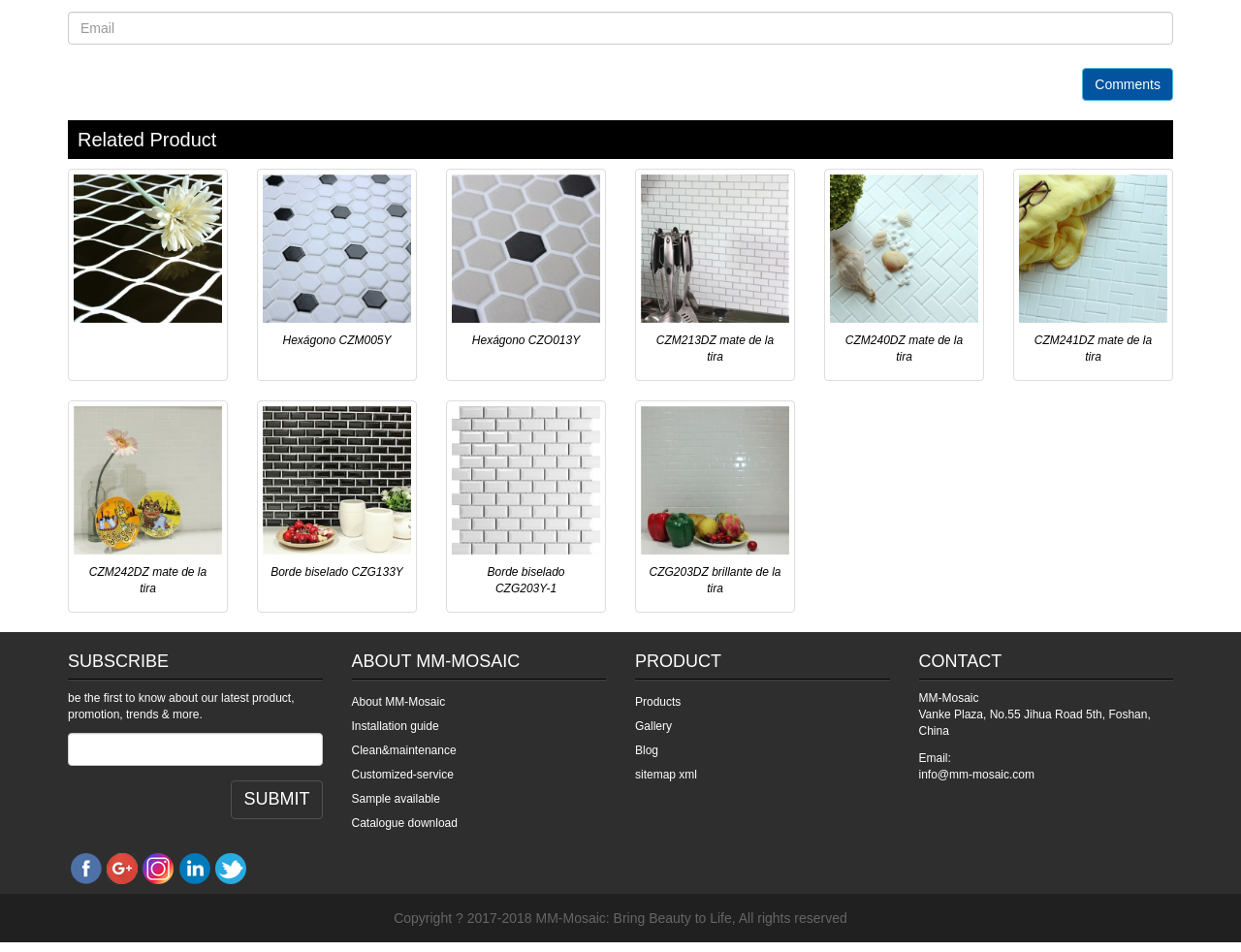Please determine the bounding box coordinates of the section I need to click to accomplish this instruction: "Enter email address".

[0.055, 0.012, 0.945, 0.047]